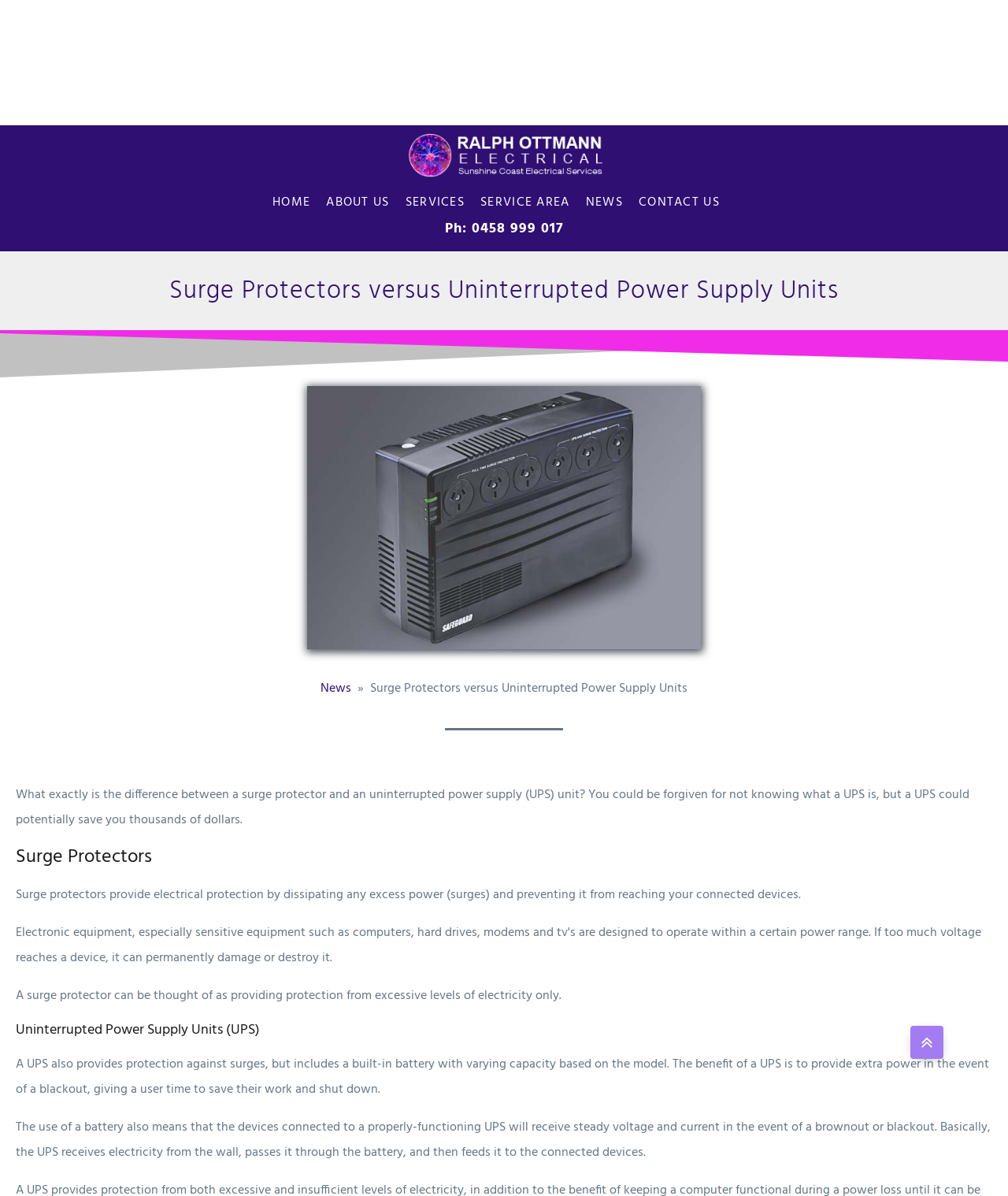Provide the bounding box coordinates of the HTML element described by the text: "parent_node: MONTHLY DEALS!!!". The coordinates should be in the format [left, top, right, bottom] with values between 0 and 1.

[0.903, 0.858, 0.936, 0.885]